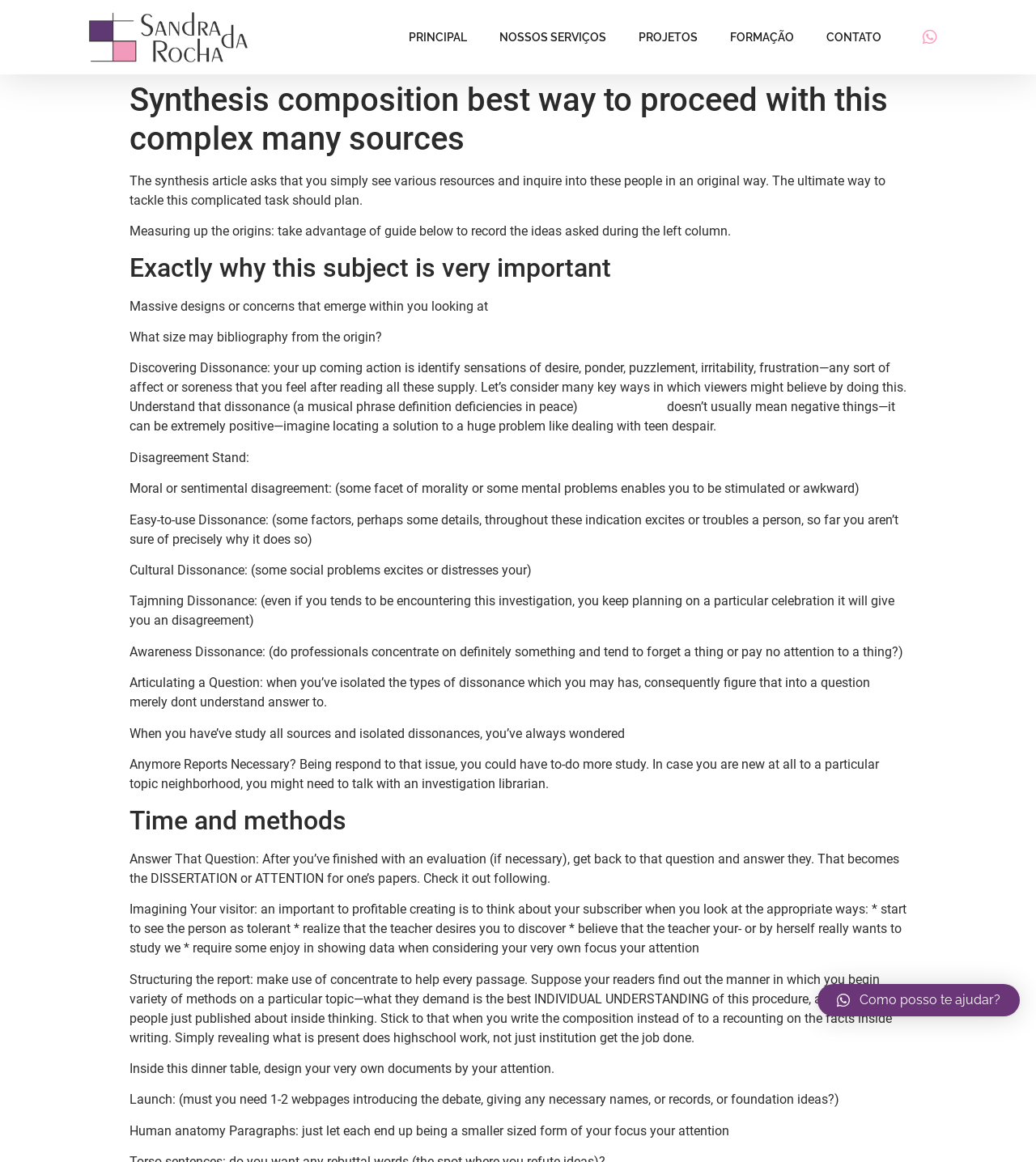What is the name of the architect?
Analyze the screenshot and provide a detailed answer to the question.

The name of the architect can be found in the link 'Arquiteta Sandra da Rocha' at the top of the webpage, which suggests that the webpage is related to the architect's work or services.